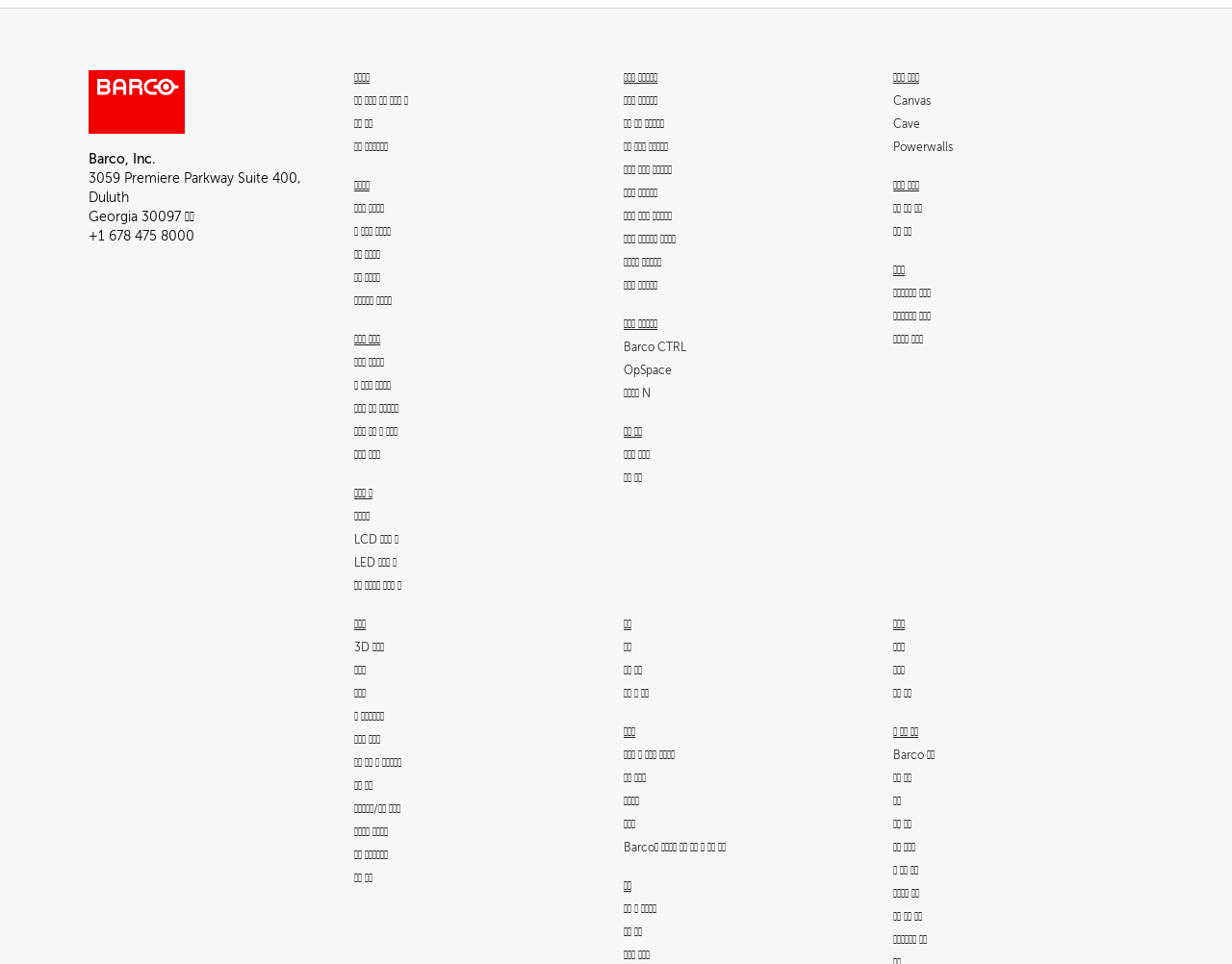Bounding box coordinates should be in the format (top-left x, top-left y, bottom-right x, bottom-right y) and all values should be floating point numbers between 0 and 1. Determine the bounding box coordinate for the UI element described as: Blossom Partners

None